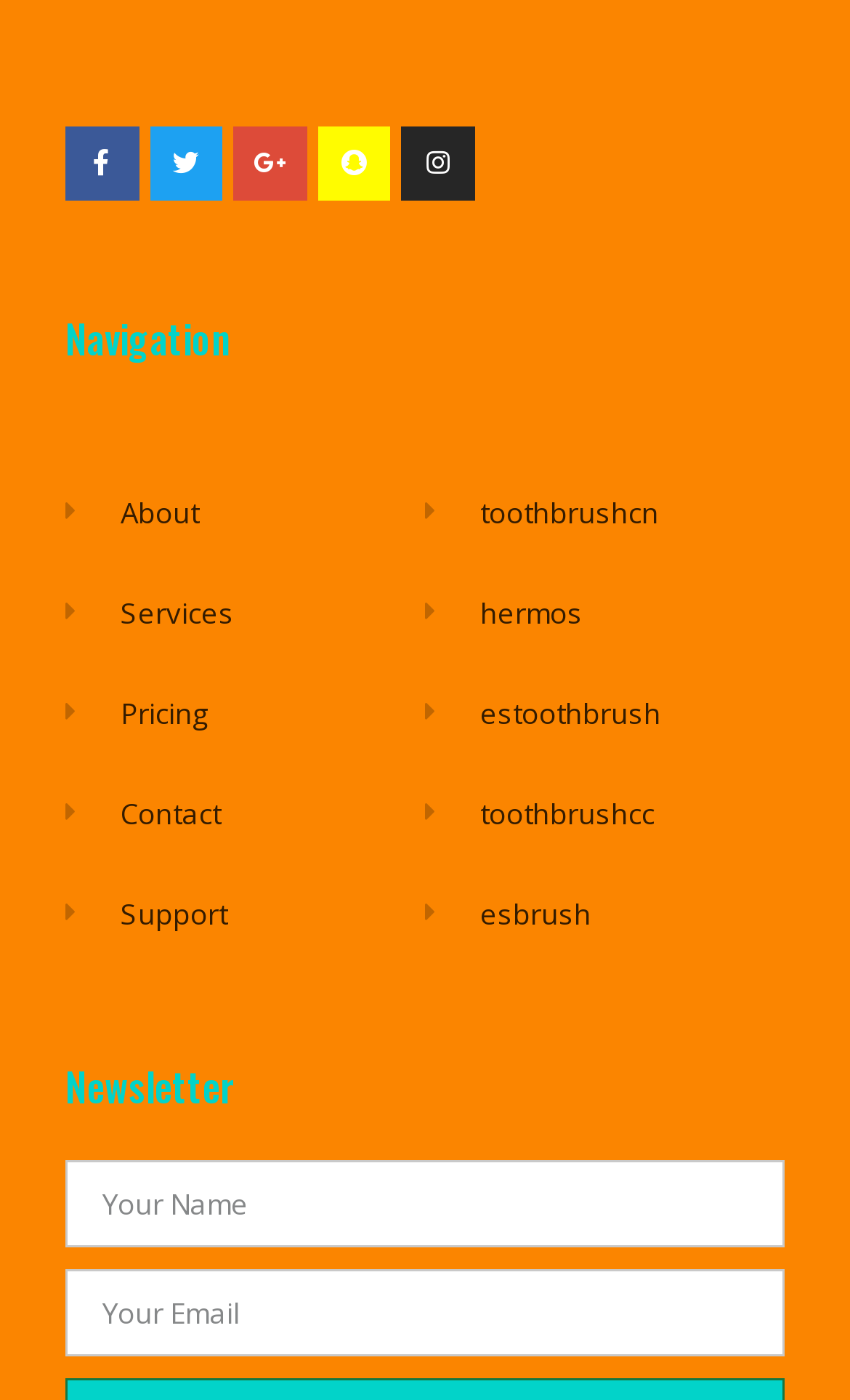Can you specify the bounding box coordinates for the region that should be clicked to fulfill this instruction: "Click on About".

[0.142, 0.351, 0.234, 0.38]